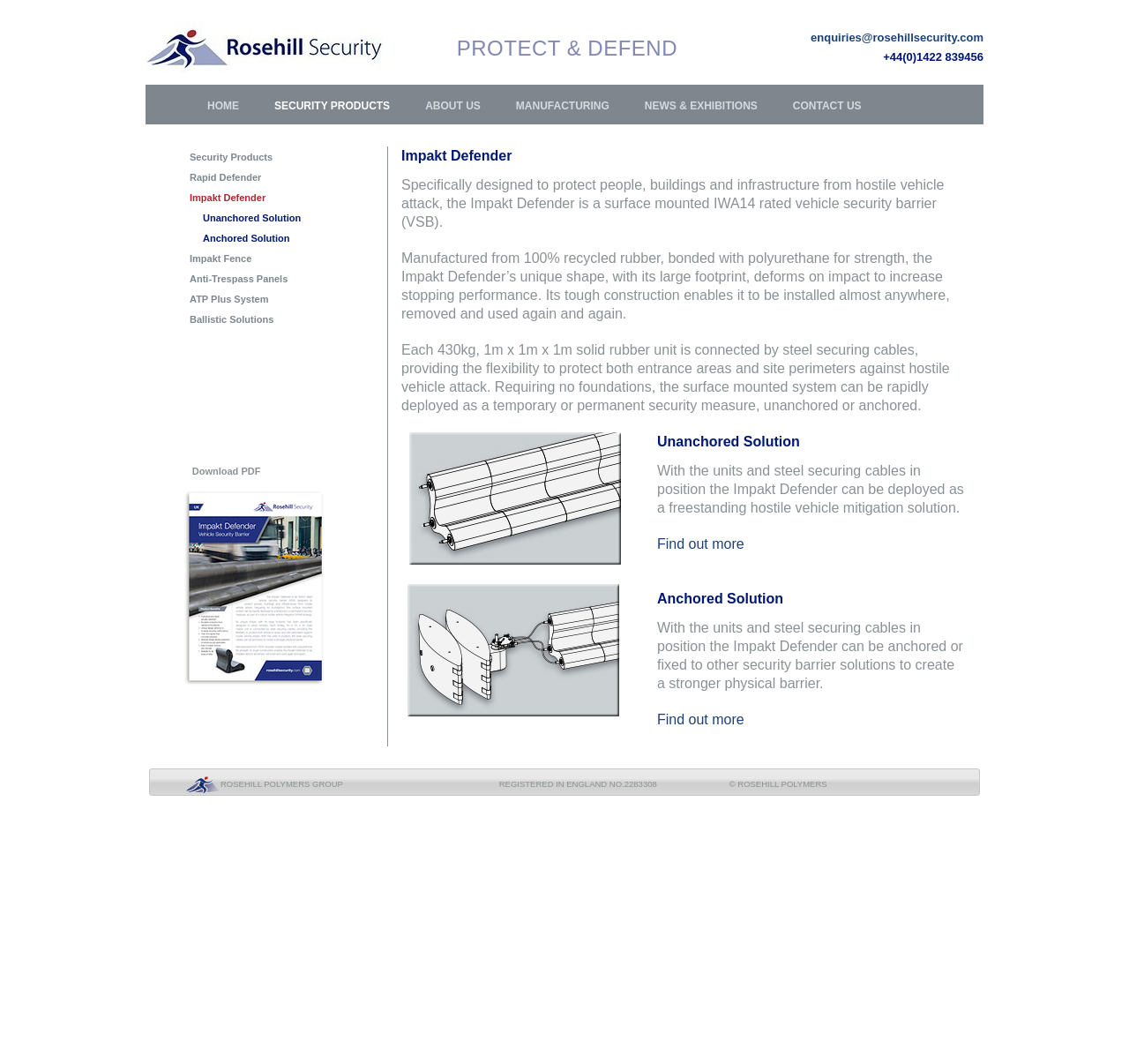For the element described, predict the bounding box coordinates as (top-left x, top-left y, bottom-right x, bottom-right y). All values should be between 0 and 1. Element description: Home

[0.168, 0.094, 0.227, 0.105]